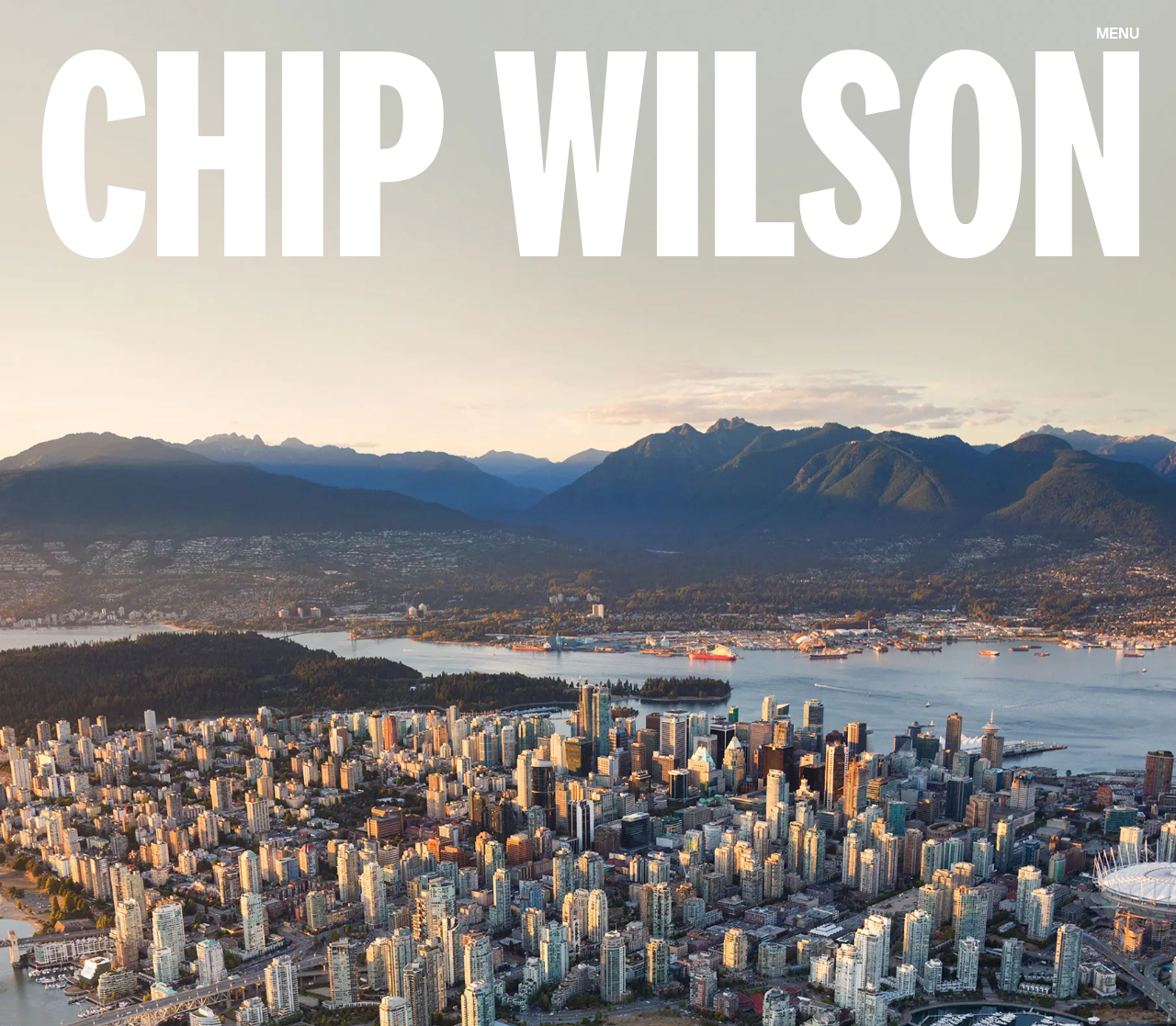Respond with a single word or phrase to the following question:
What is Chip Wilson's occupation?

Entrepreneur